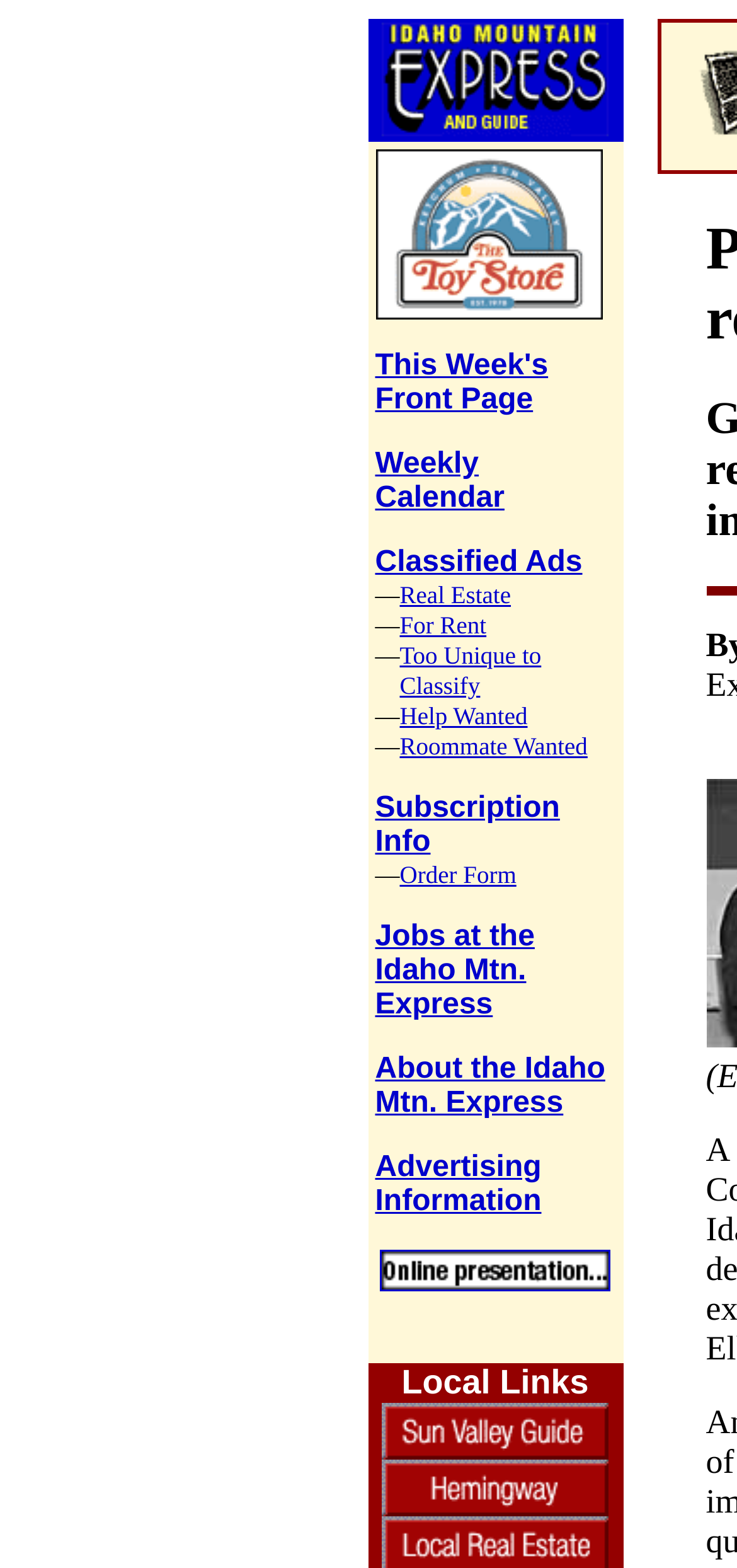Based on the image, please elaborate on the answer to the following question:
How many main sections are on the webpage?

The webpage has two main sections: the top section with a 'Back to Home Page' link and an image, and the bottom section with a table layout containing various links and text.